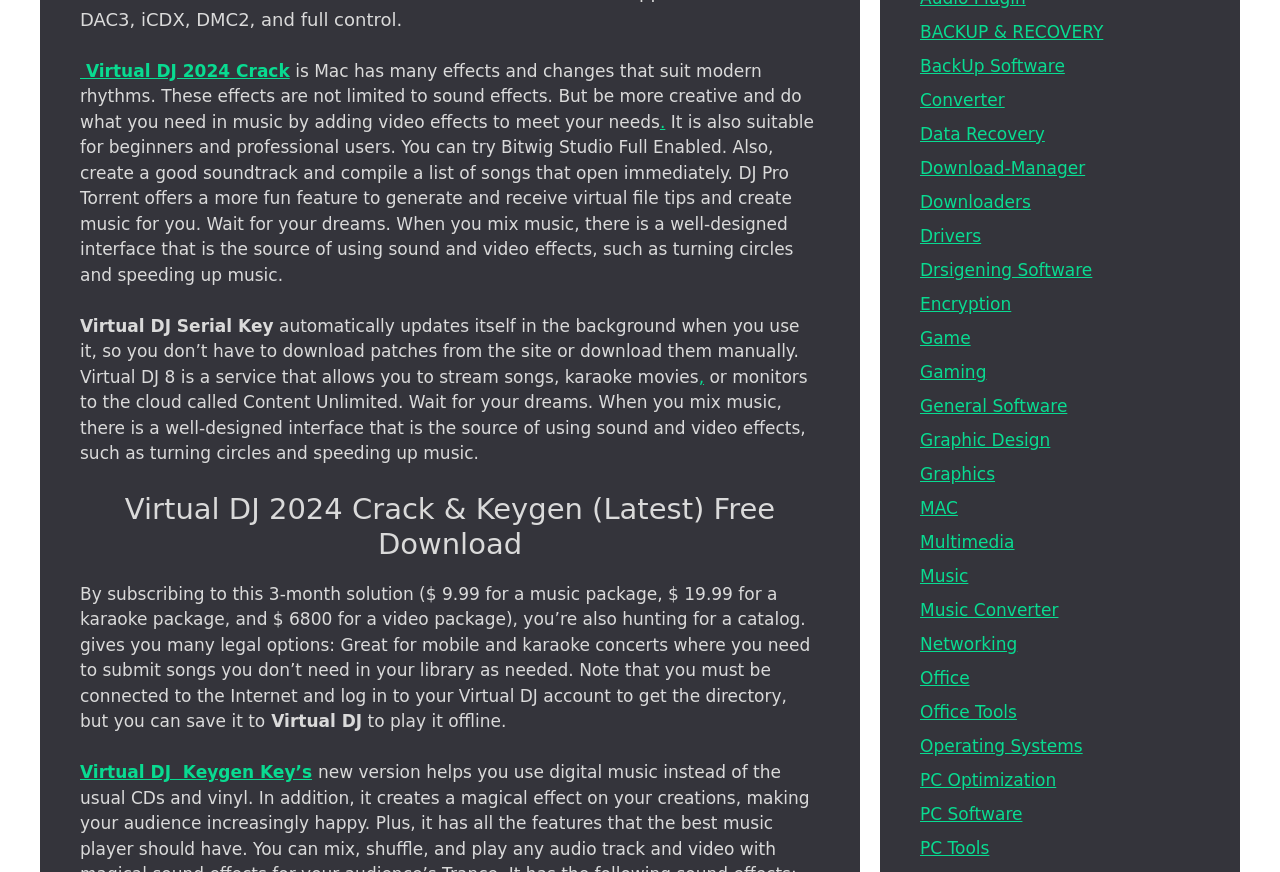Please find the bounding box coordinates of the element that needs to be clicked to perform the following instruction: "Go to the HOME page". The bounding box coordinates should be four float numbers between 0 and 1, represented as [left, top, right, bottom].

None